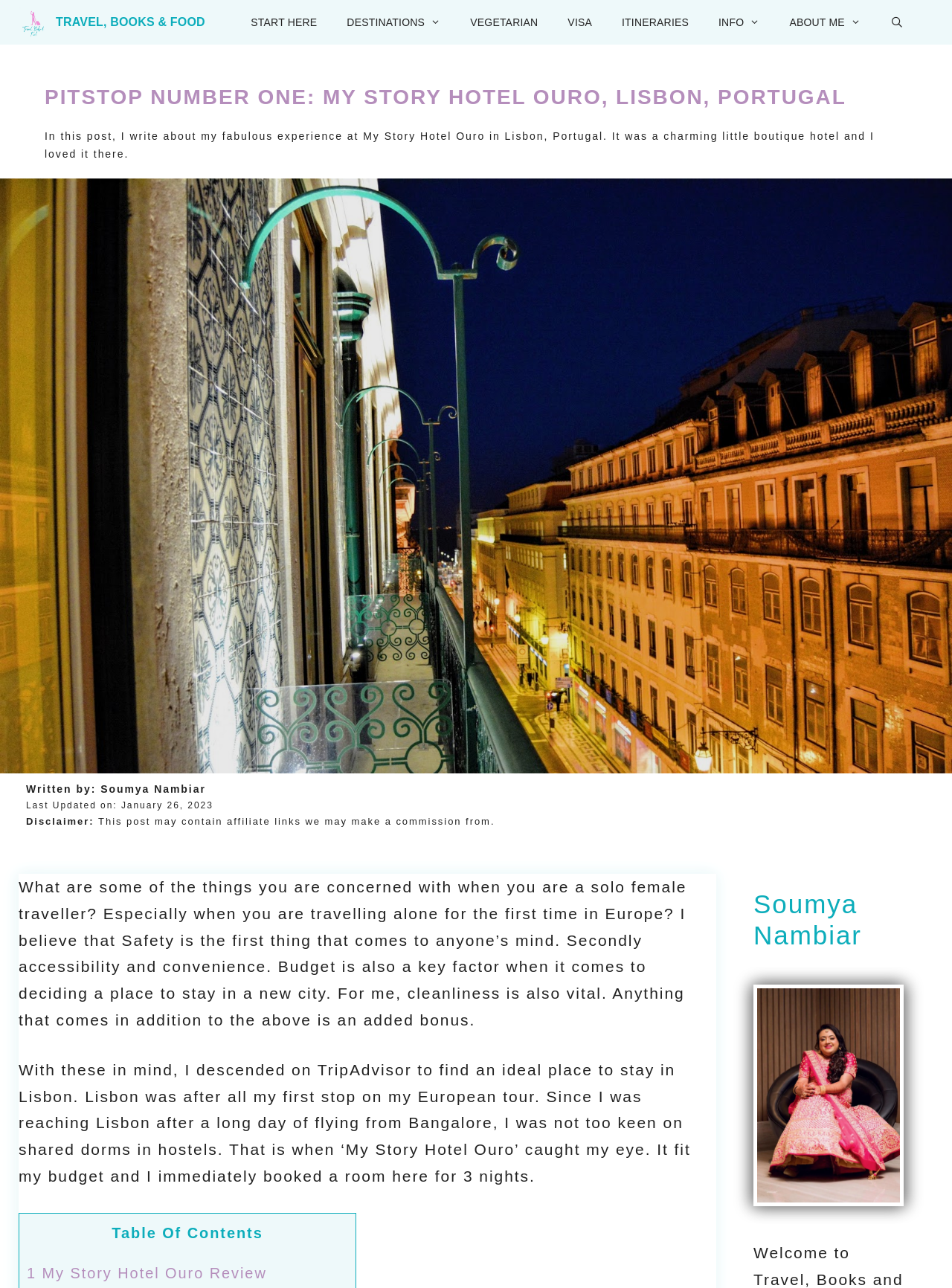Look at the image and write a detailed answer to the question: 
What is the name of the hotel reviewed in this post?

The answer can be found in the second paragraph of the article, where the author mentions 'I write about my fabulous experience at My Story Hotel Ouro in Lisbon, Portugal.'